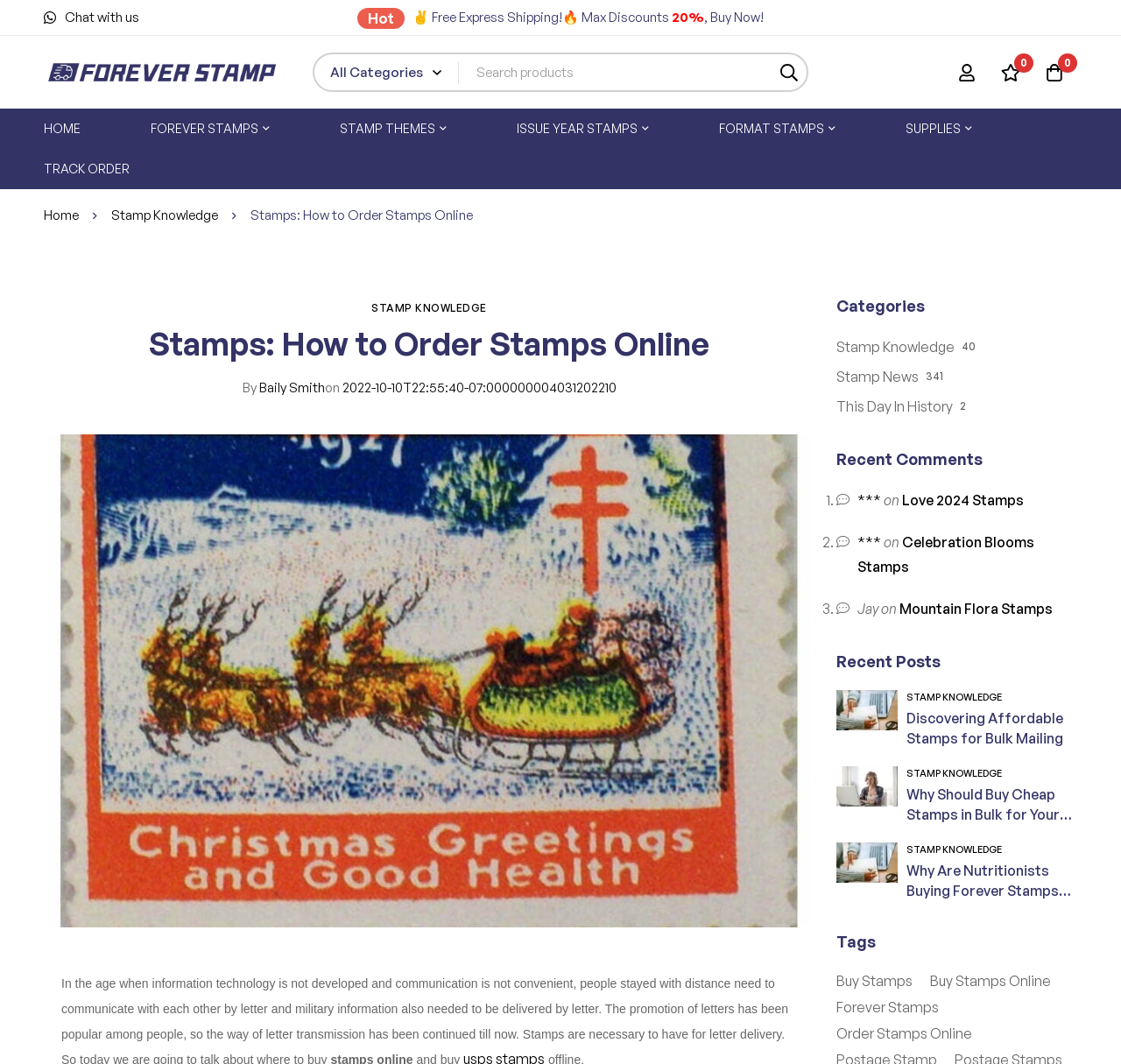Locate and extract the headline of this webpage.

Stamps: How to Order Stamps Online